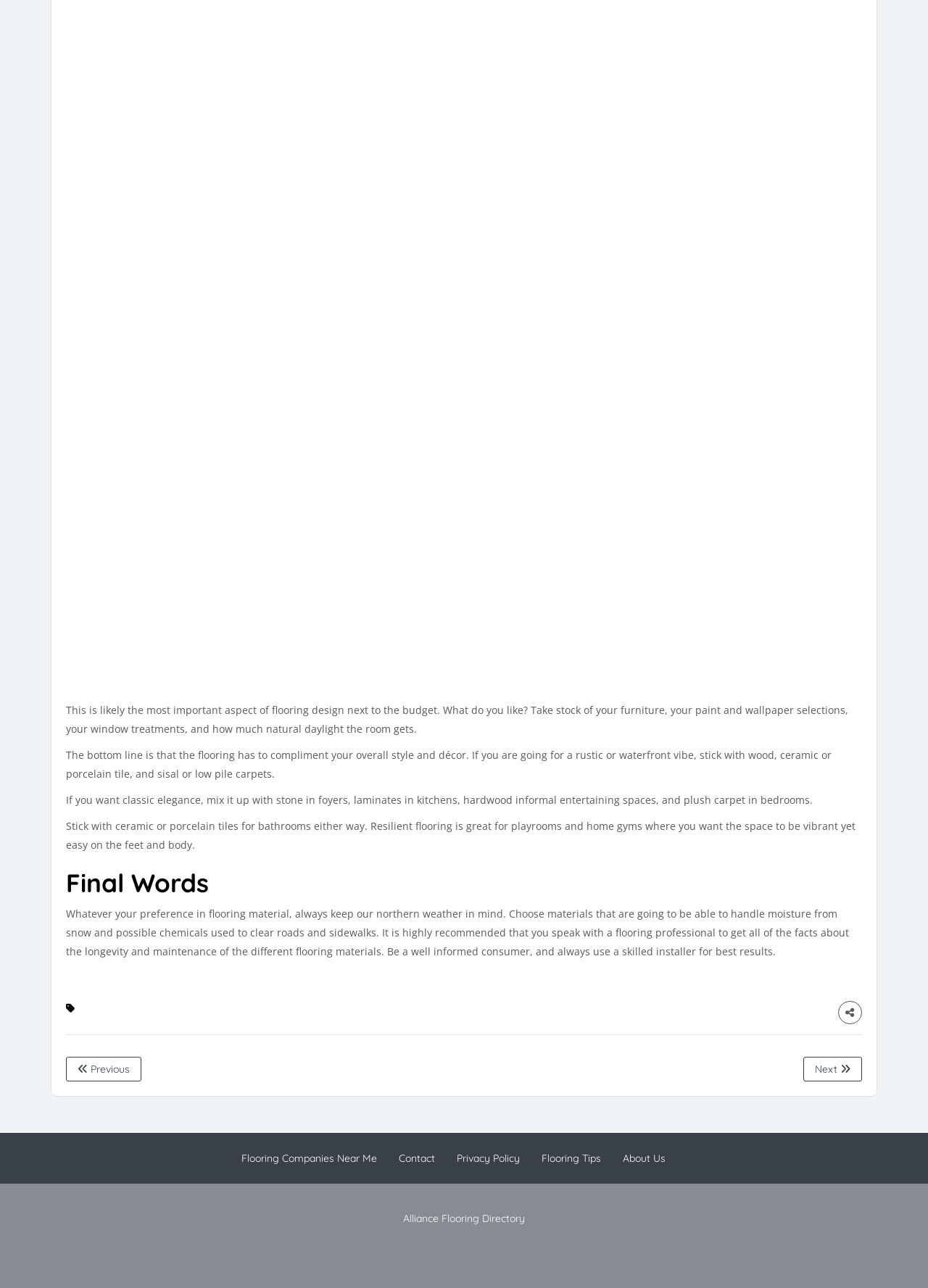Pinpoint the bounding box coordinates of the area that must be clicked to complete this instruction: "Click on 'Flooring Companies Near Me'".

[0.26, 0.894, 0.406, 0.904]